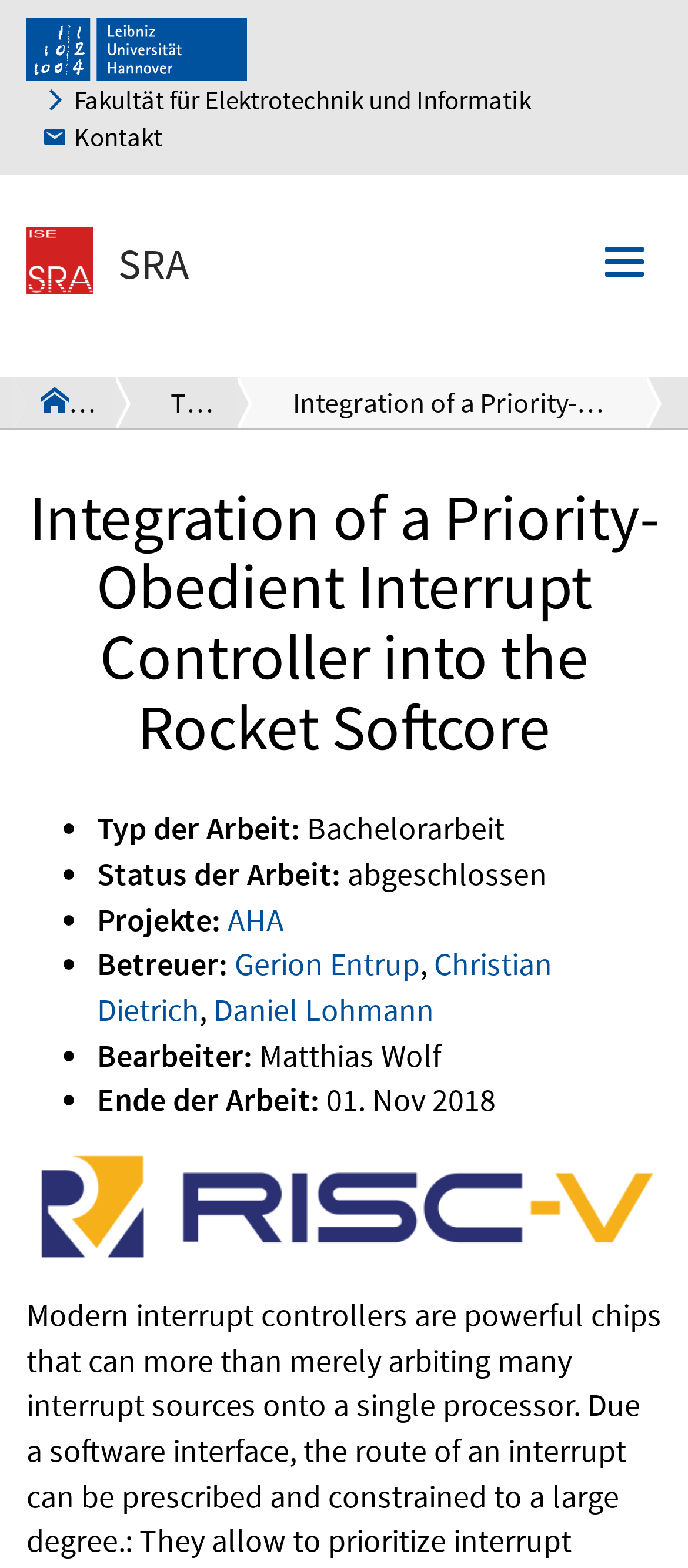Please find the bounding box coordinates for the clickable element needed to perform this instruction: "View the faculty website".

[0.064, 0.052, 0.772, 0.076]